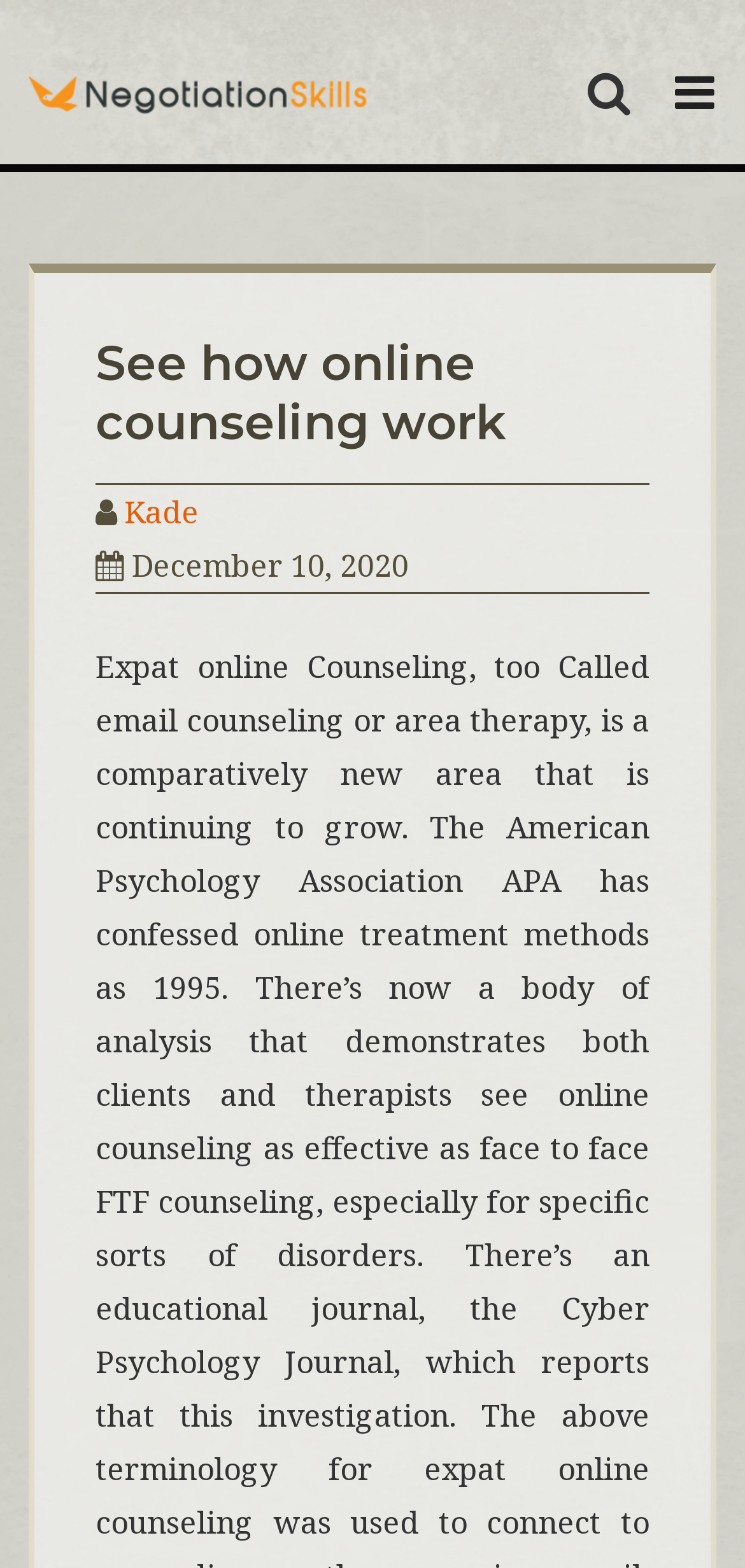Please find the top heading of the webpage and generate its text.

See how online counseling work